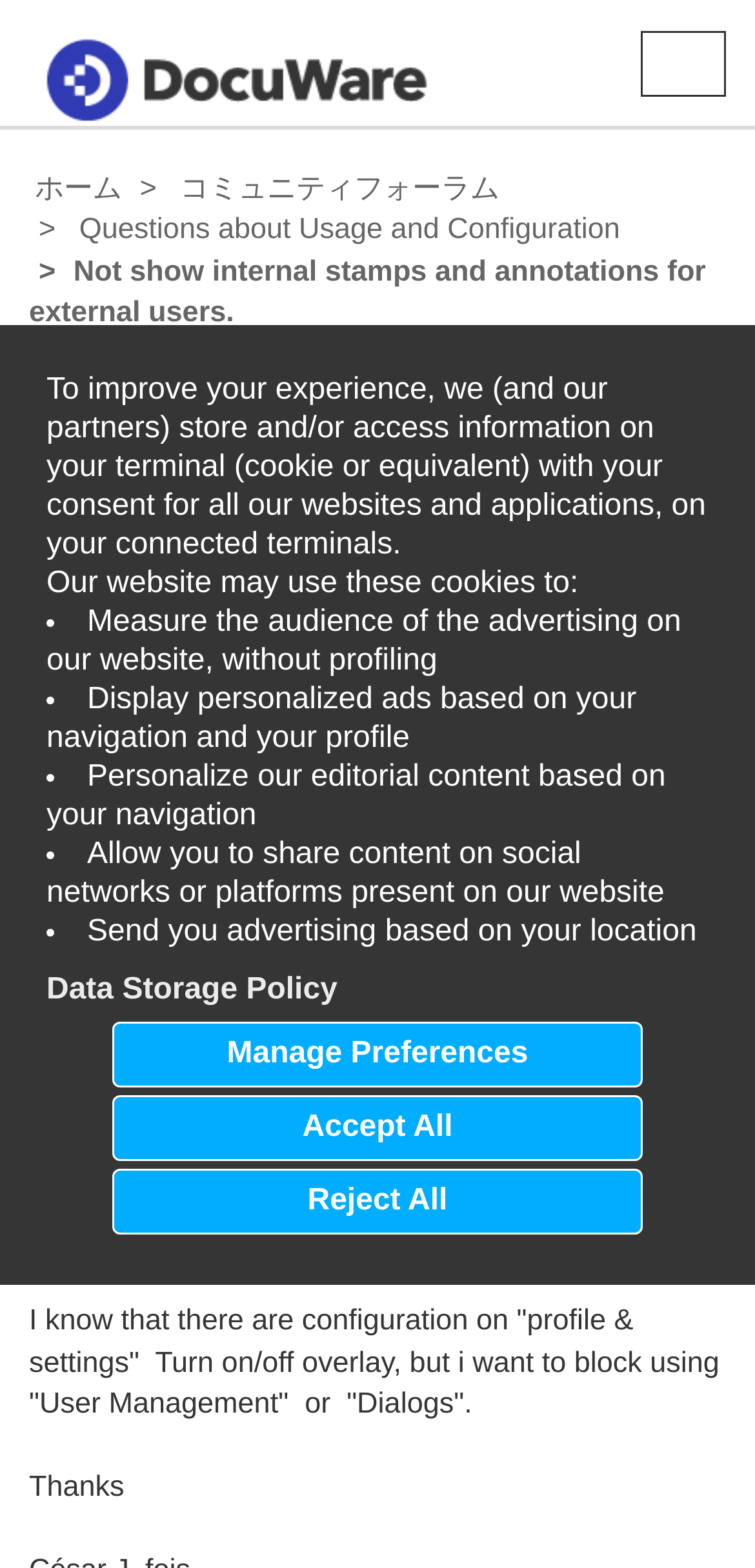Please extract the webpage's main title and generate its text content.

Not show internal stamps and annotations for external users.